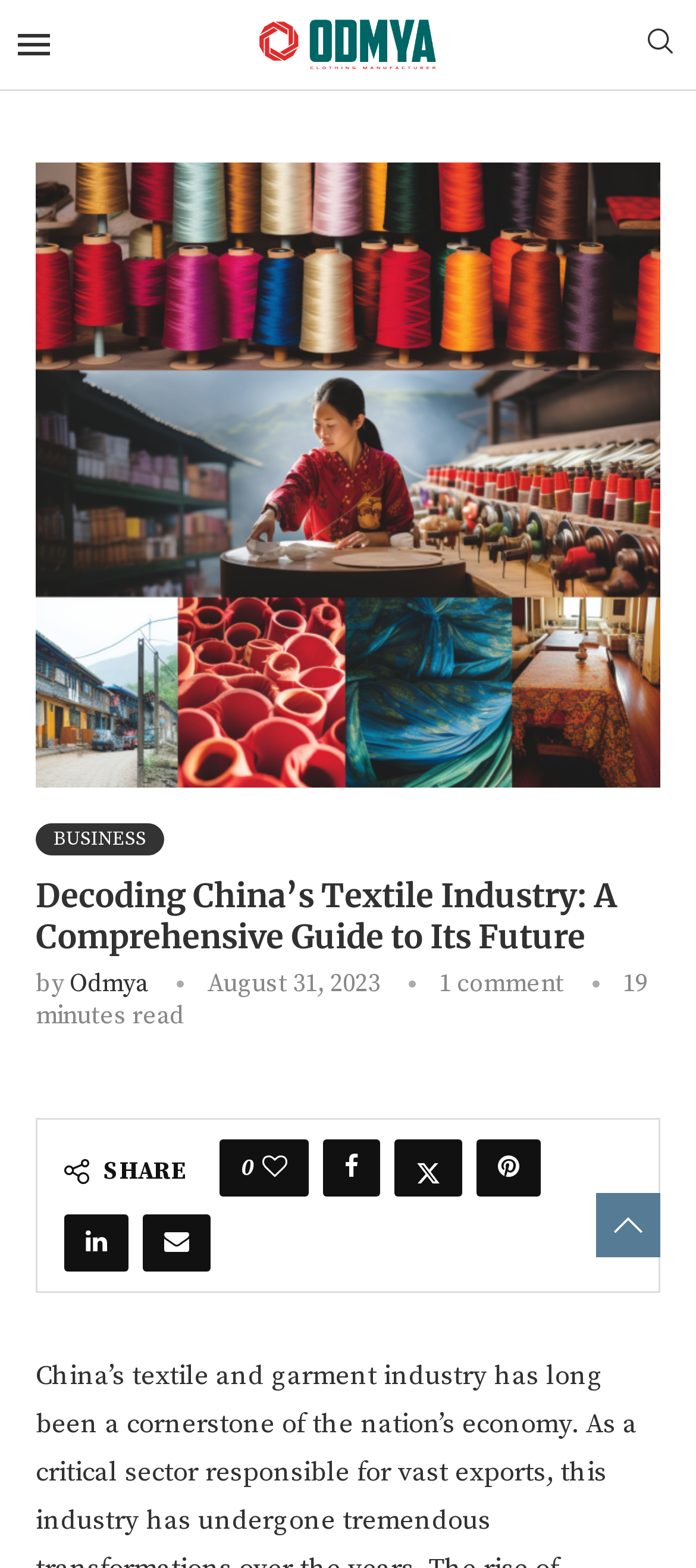Provide a thorough and detailed response to the question by examining the image: 
What is the title of the article?

I determined the title of the article by looking at the heading element with the text 'Decoding China’s Textile Industry: A Comprehensive Guide to Its Future'.